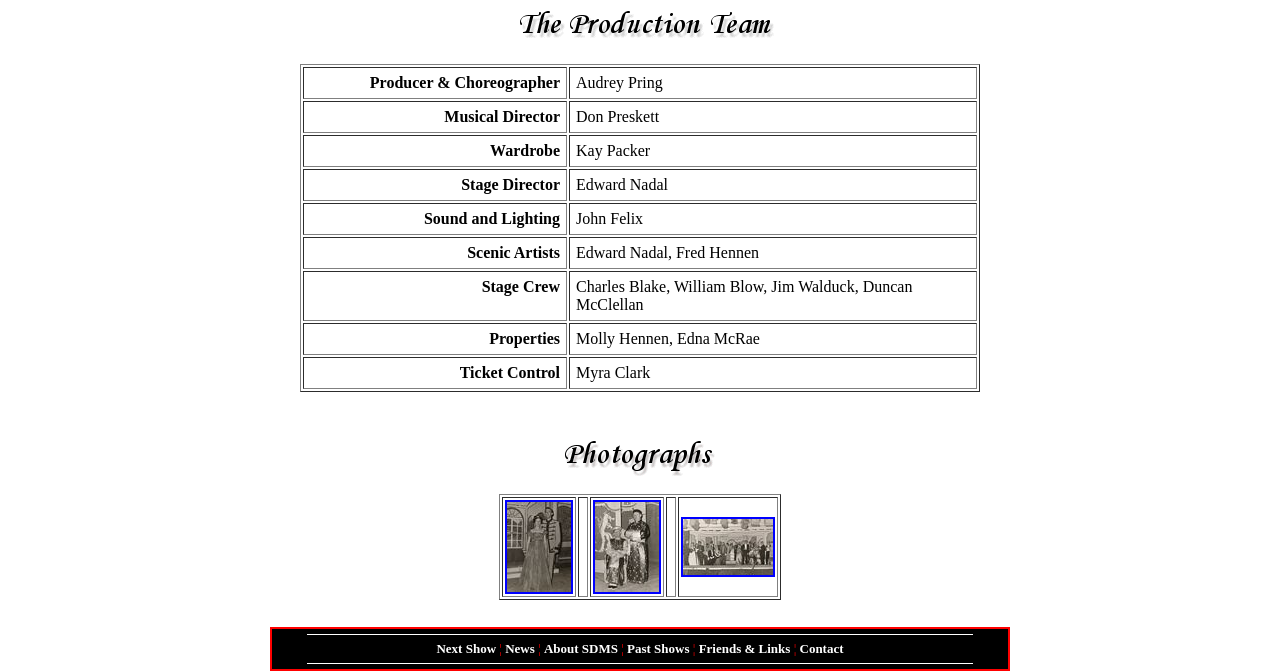Please specify the bounding box coordinates of the clickable region to carry out the following instruction: "Contact". The coordinates should be four float numbers between 0 and 1, in the format [left, top, right, bottom].

[0.625, 0.955, 0.659, 0.978]